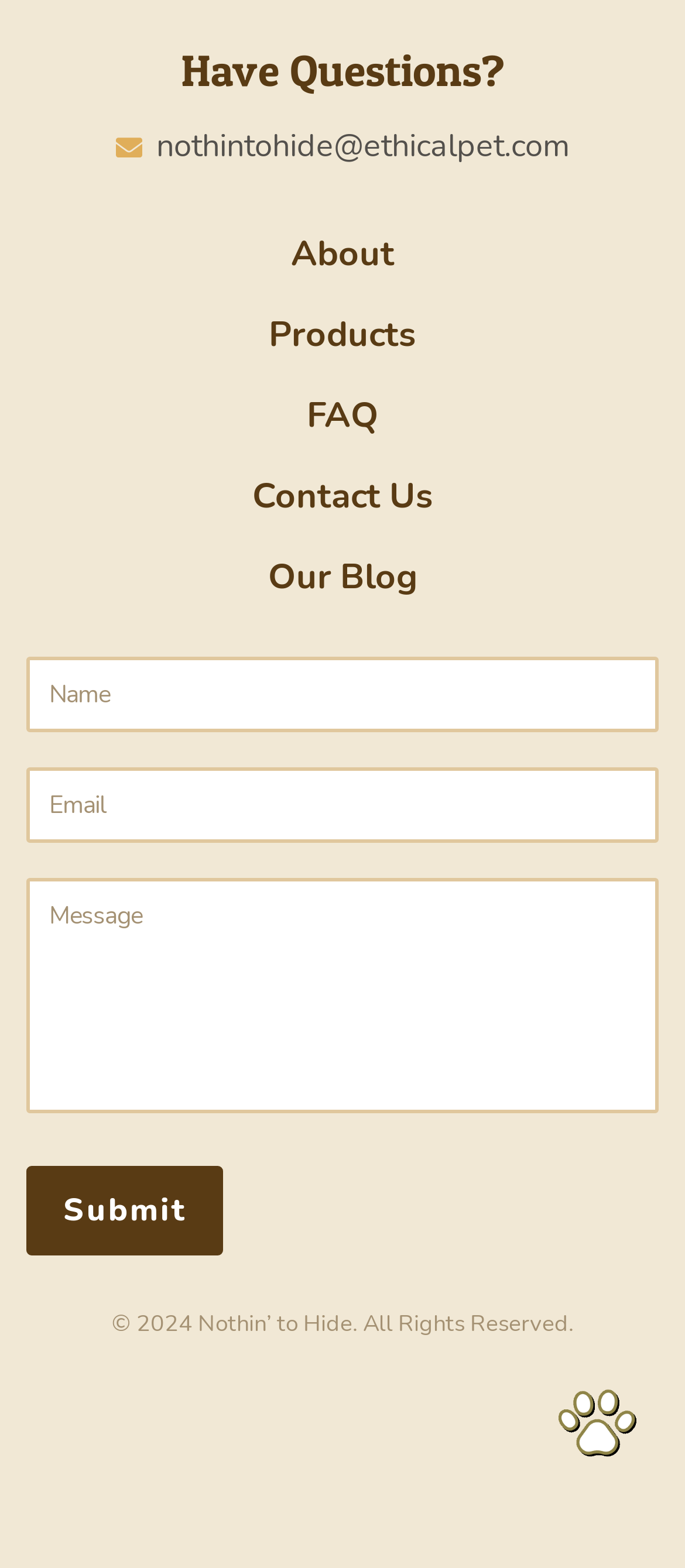Provide the bounding box for the UI element matching this description: "Our Blog".

[0.391, 0.357, 0.609, 0.379]